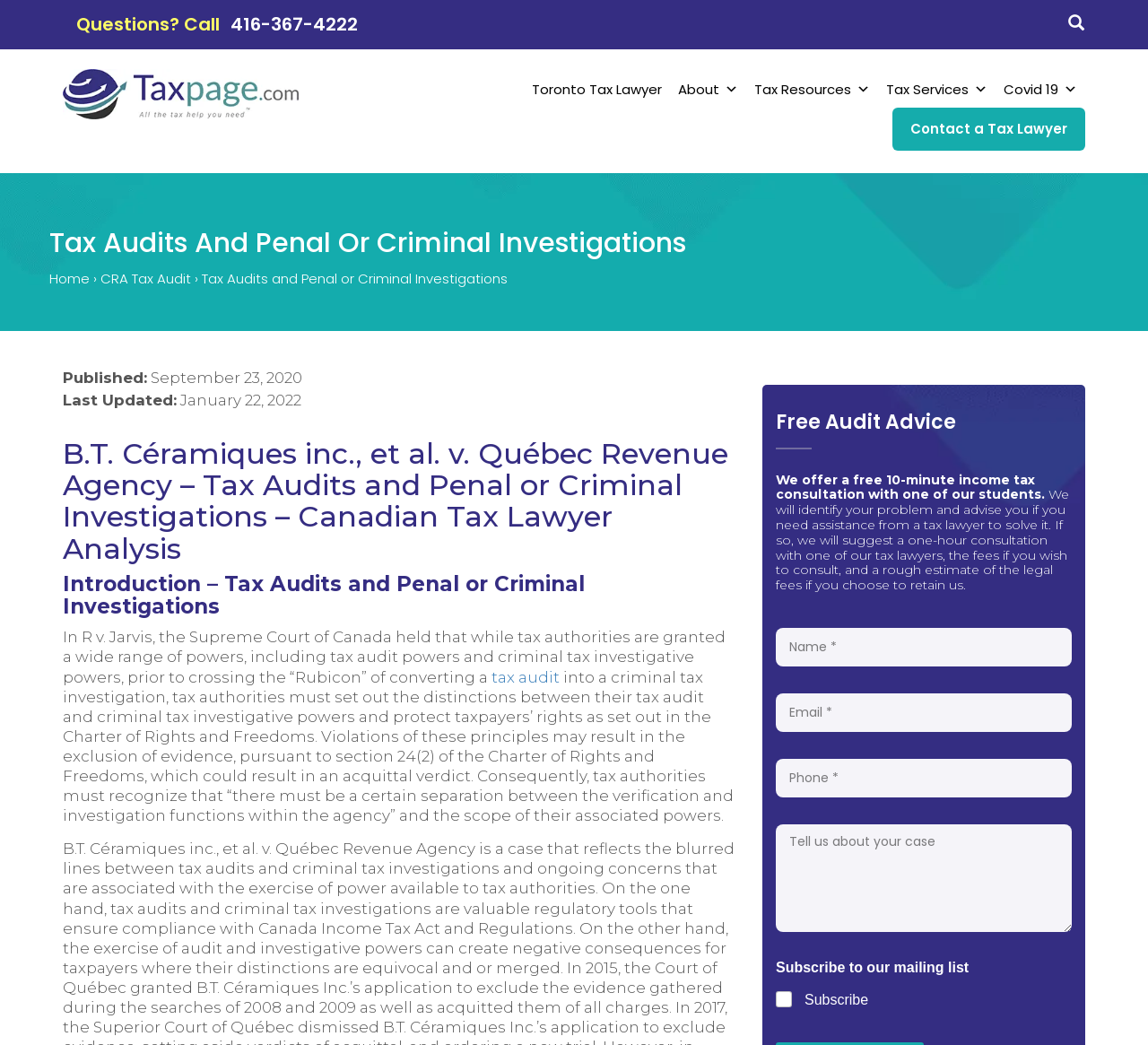Provide a one-word or one-phrase answer to the question:
What is the name of the law firm?

Rotfleisch & Samulovitch PC